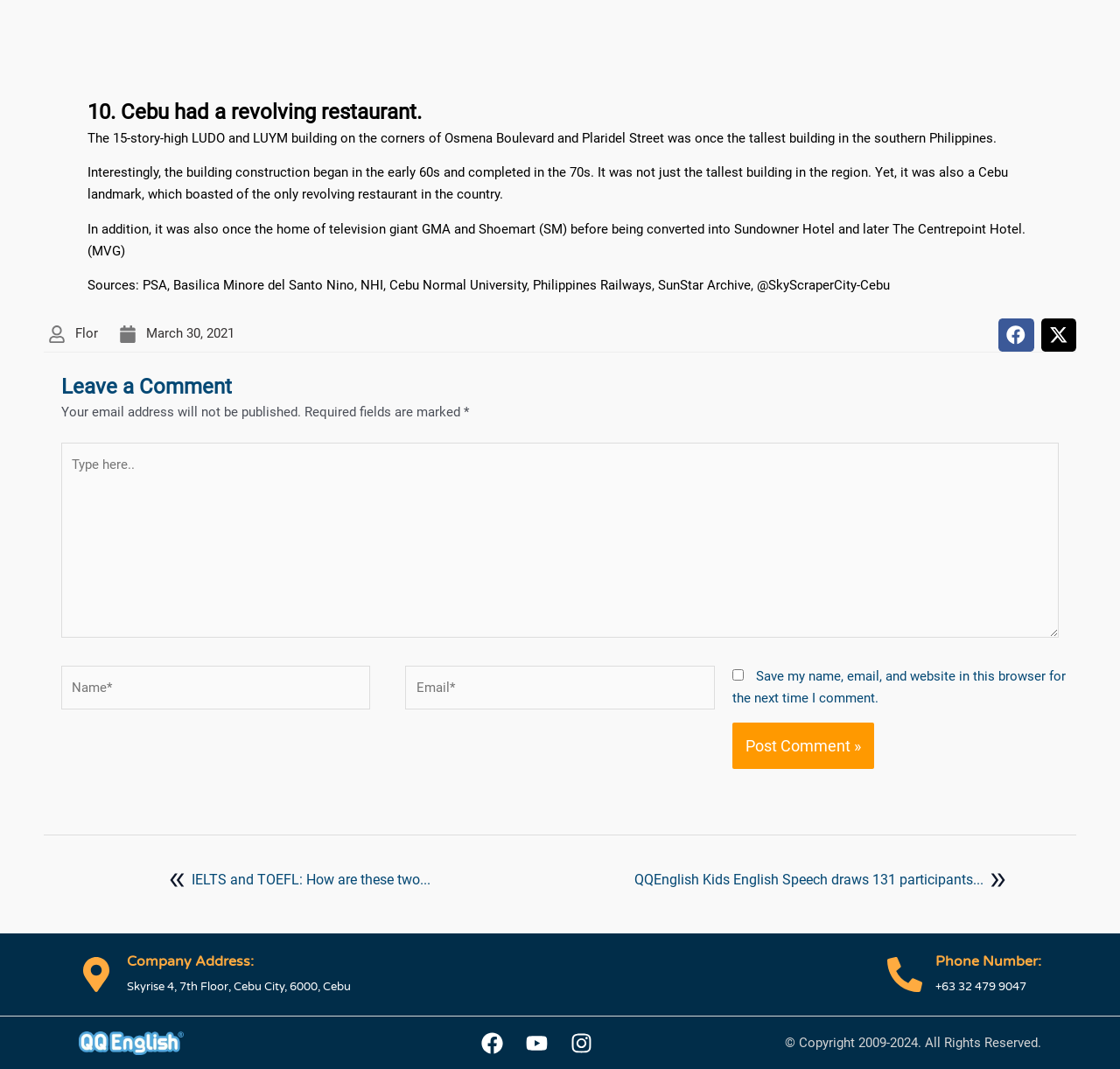Identify the bounding box coordinates of the clickable section necessary to follow the following instruction: "Visit QQEnglish logo". The coordinates should be presented as four float numbers from 0 to 1, i.e., [left, top, right, bottom].

[0.07, 0.965, 0.164, 0.986]